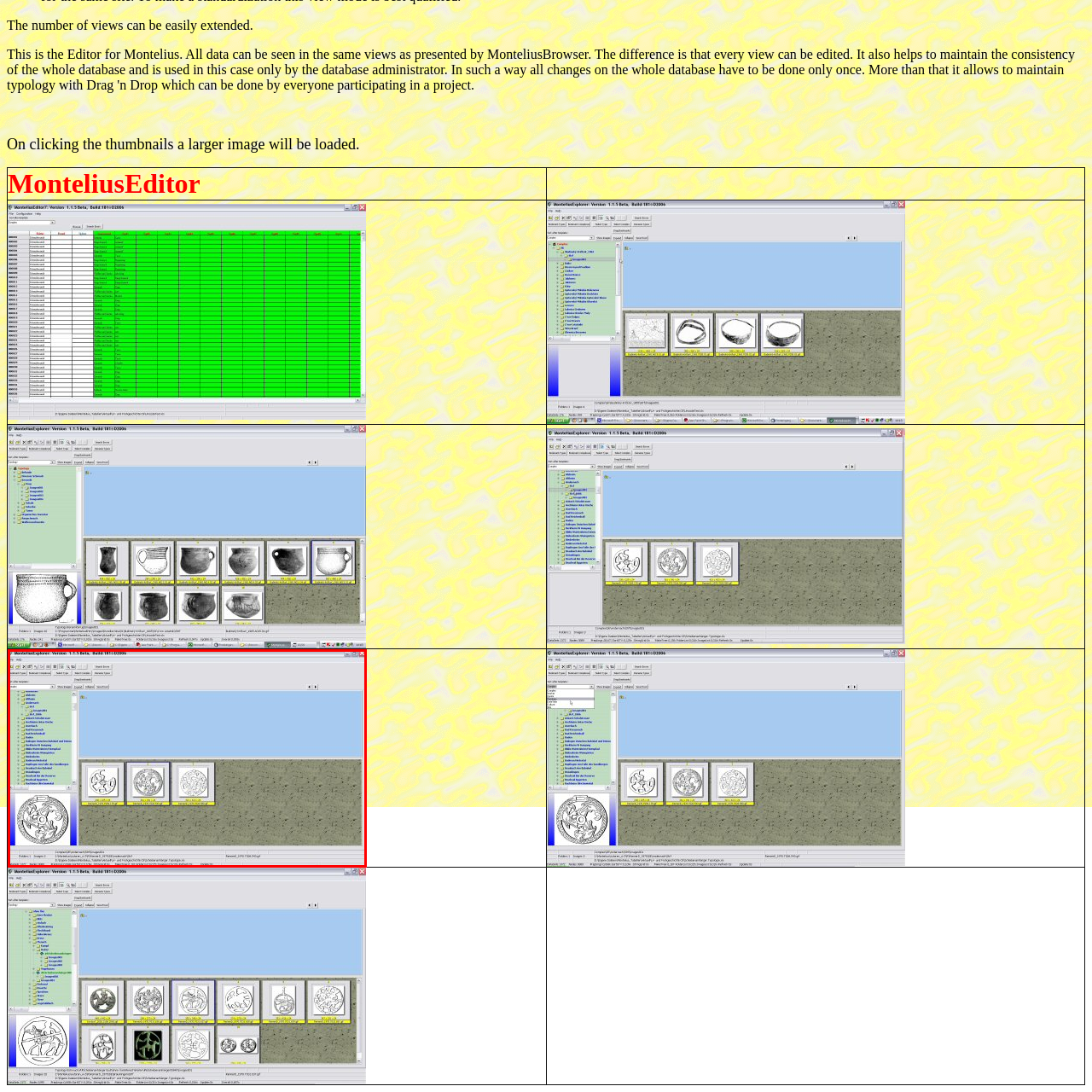Give a detailed account of the scene depicted in the image inside the red rectangle.

The image depicts a software interface for the "MonteliusEditor," which appears to be a tool designed for editing or managing specific visual data, likely related to archaeology or historical studies. At the top of the interface, there is a blue section, possibly designated for displaying images or content. Below are three thumbnail images, each accompanied by labels, which users can select to load larger versions of these graphics. The design of the interface showcases a structured layout with a navigation panel on the left, indicating different categories or items, and a workspace area that includes a textured background. This arrangement suggests a user-friendly design aimed at facilitating easy access to various features within the application.